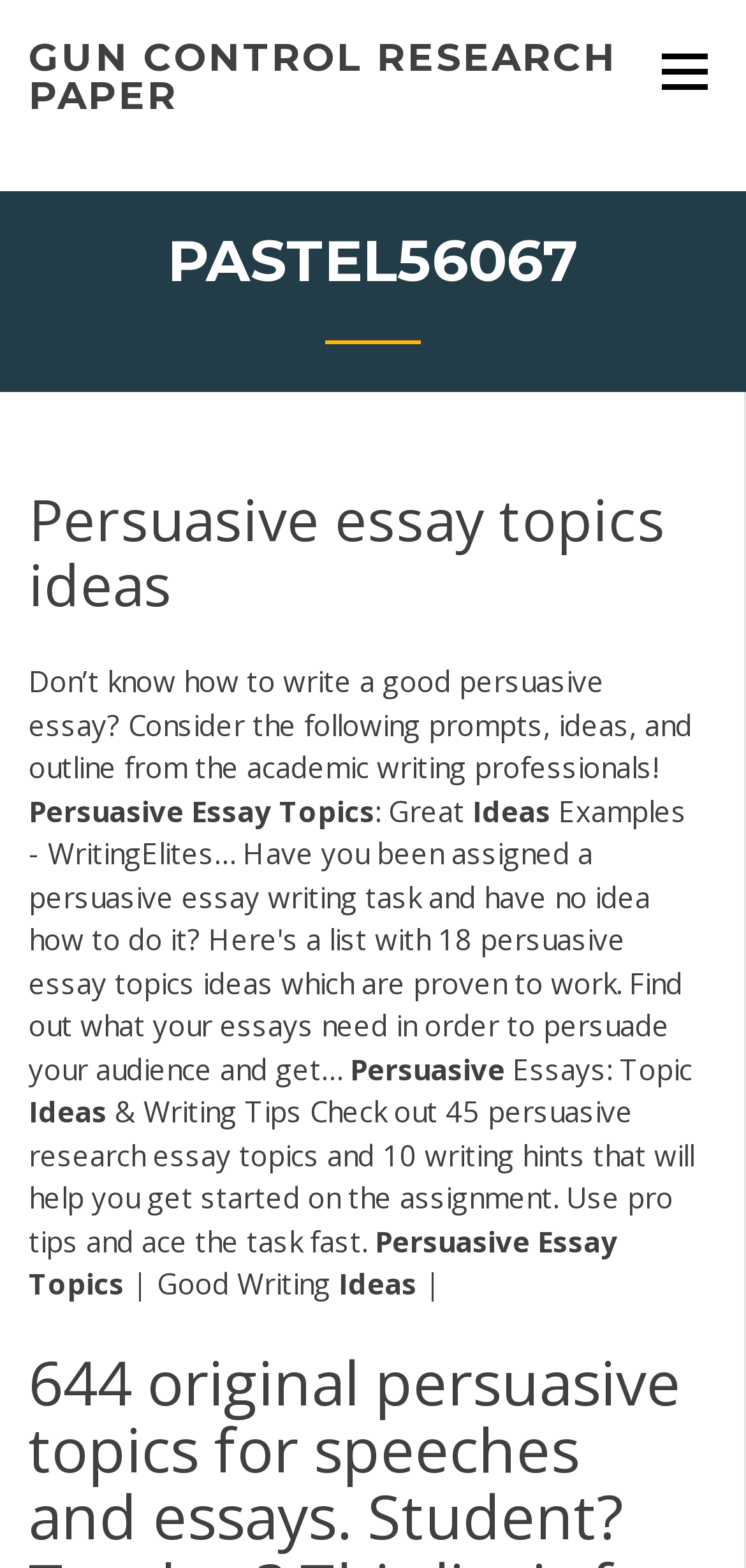What is the purpose of the webpage?
Can you provide an in-depth and detailed response to the question?

The webpage provides a list of persuasive essay topics and writing tips, as evident from the text 'Check out 45 persuasive research essay topics and 10 writing hints that will help you get started on the assignment.' This suggests that the purpose of the webpage is to assist users in writing persuasive essays.